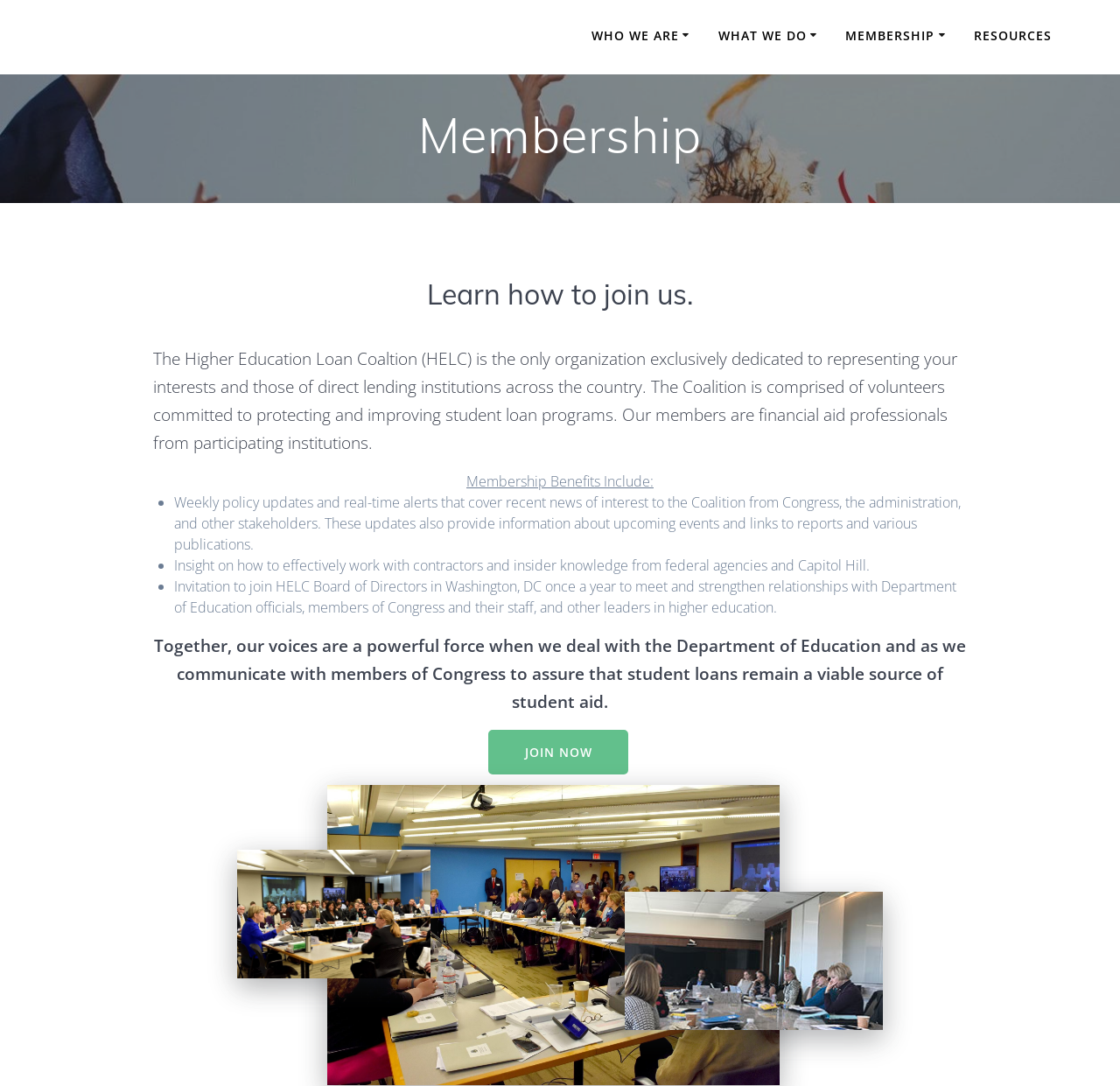Could you indicate the bounding box coordinates of the region to click in order to complete this instruction: "Read about the Higher Education Loan Coalition".

[0.137, 0.319, 0.855, 0.419]